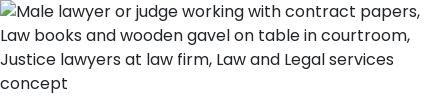Examine the image and give a thorough answer to the following question:
What is the atmosphere conveyed in the image?

The atmosphere captured in the image conveys a sense of dedication and commitment, suggesting that the male figure is fully engaged in his work, representing clients and upholding the law with professionalism and seriousness.